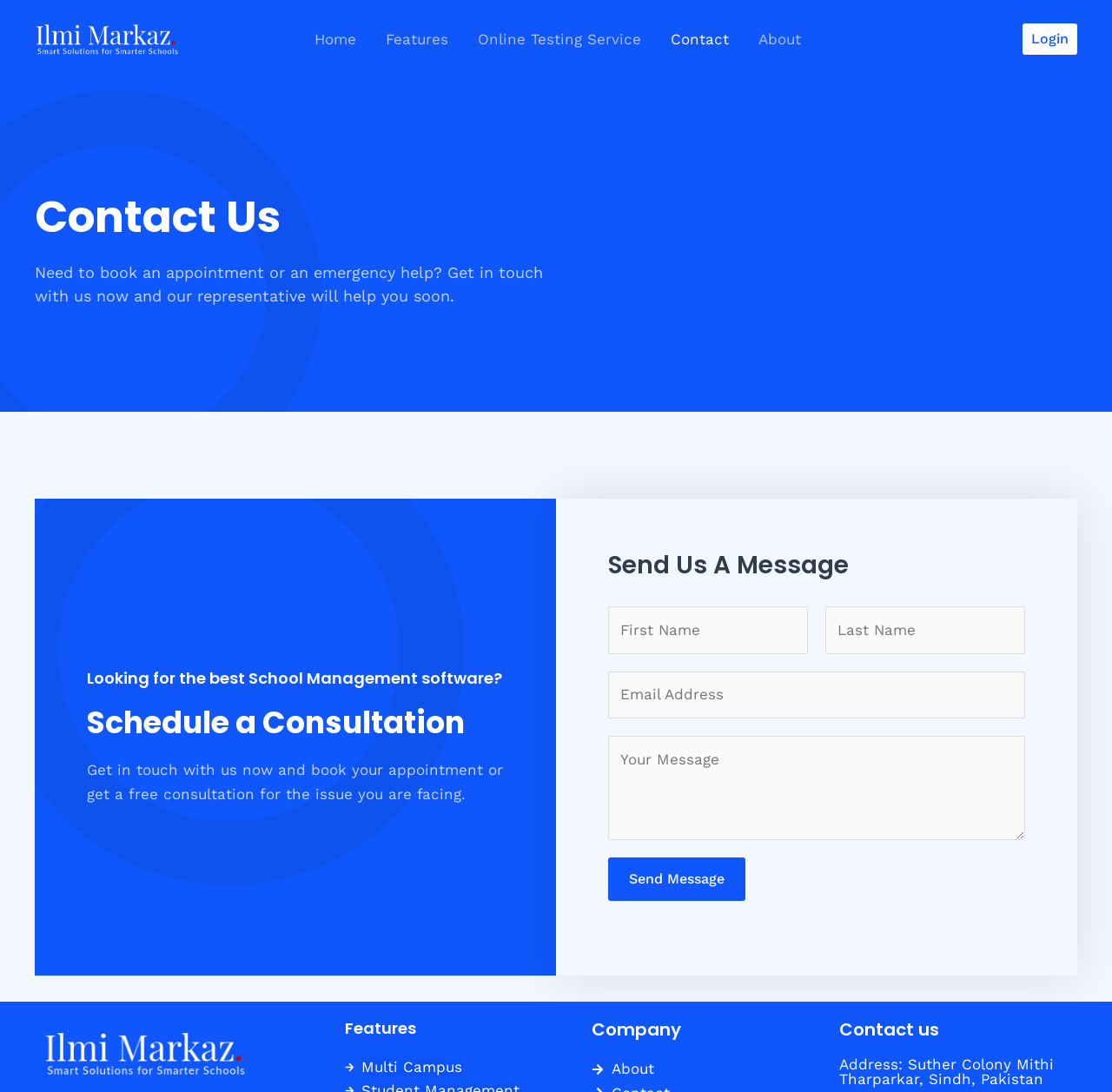Provide the bounding box coordinates of the section that needs to be clicked to accomplish the following instruction: "Filter by tag."

None